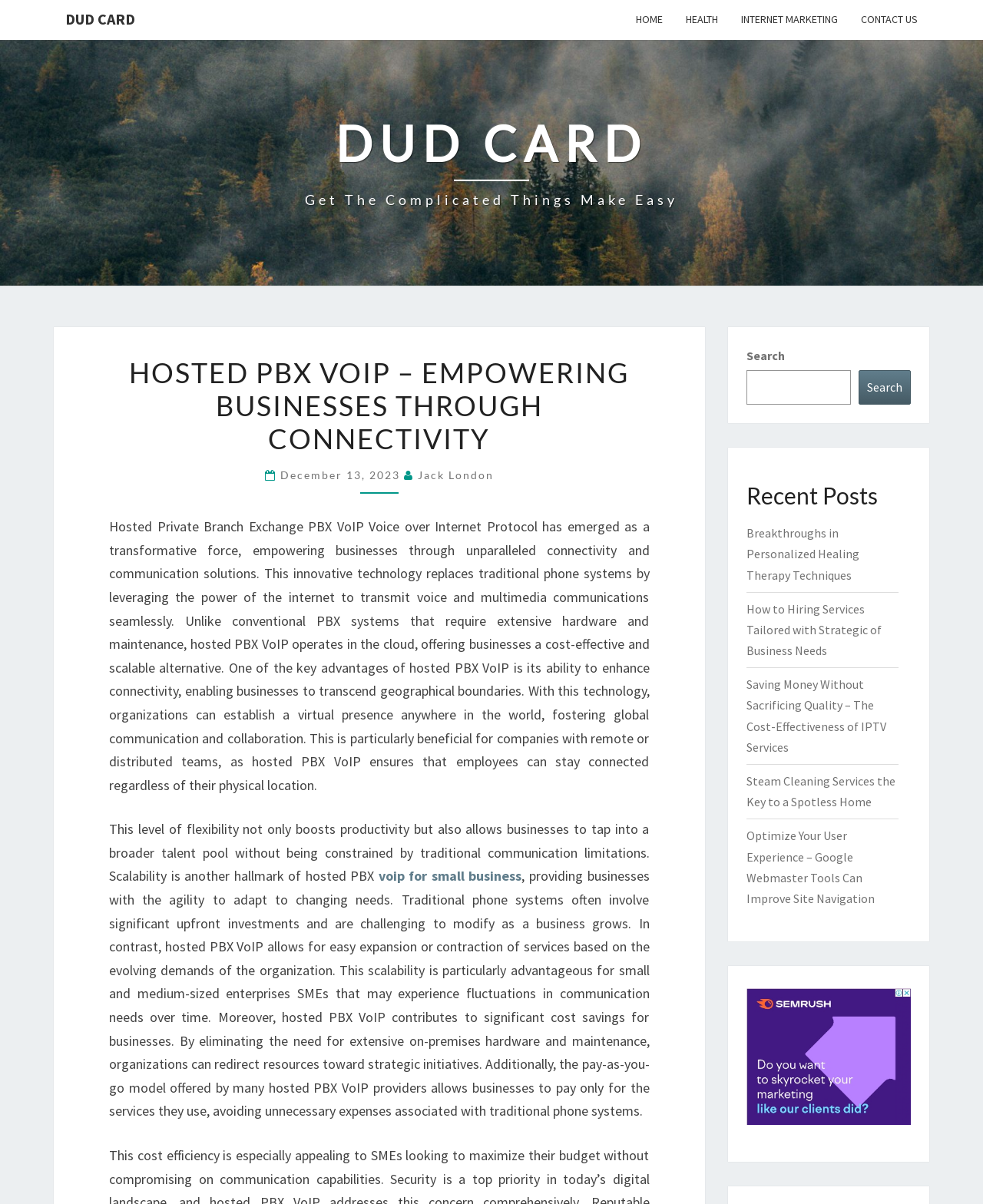Using the element description December 13, 2023, predict the bounding box coordinates for the UI element. Provide the coordinates in (top-left x, top-left y, bottom-right x, bottom-right y) format with values ranging from 0 to 1.

[0.285, 0.389, 0.411, 0.4]